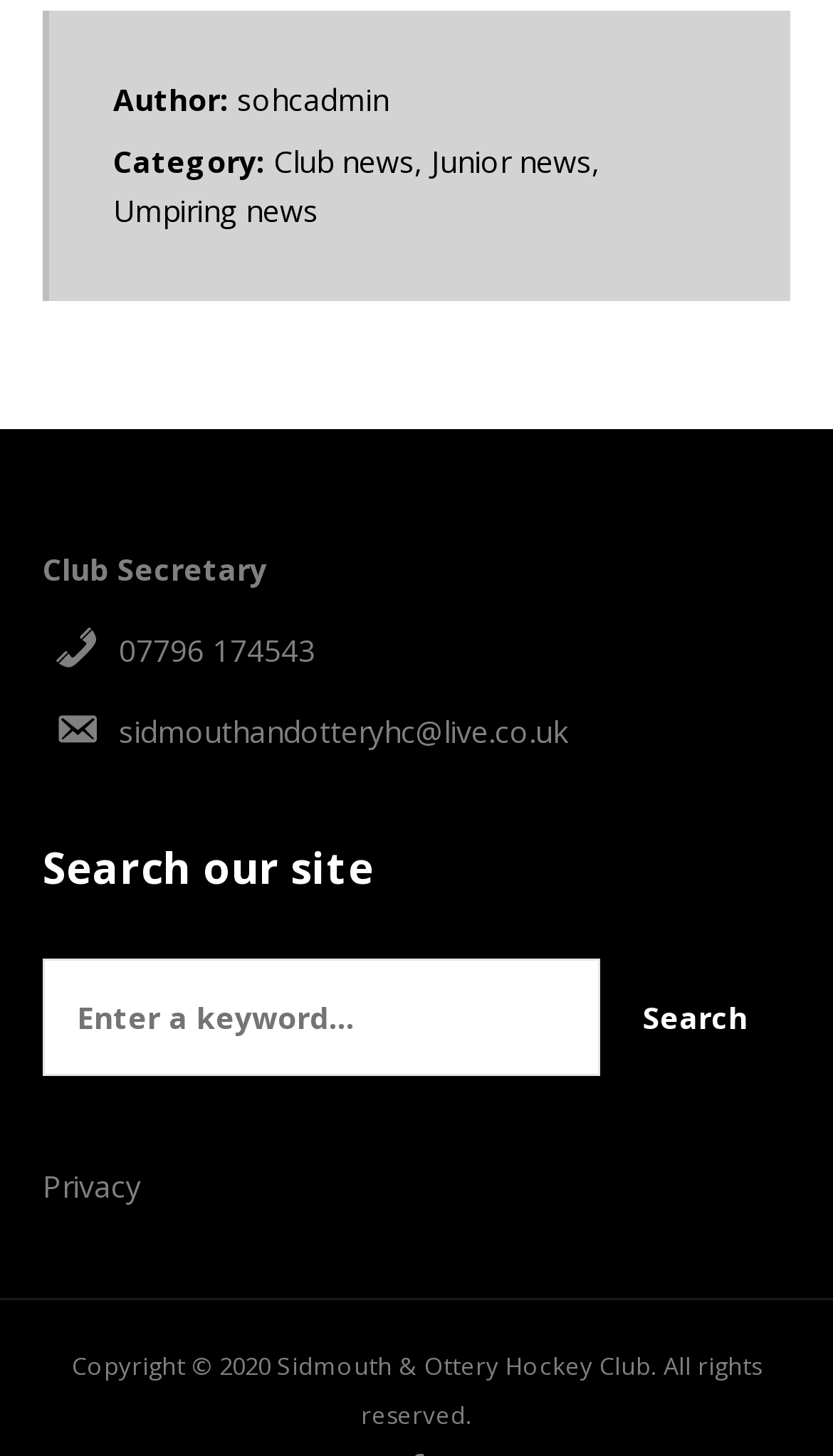What year is the copyright of the website?
Please answer the question with a detailed response using the information from the screenshot.

The copyright of the website is for the year '2020' as mentioned at the bottom of the page in the 'Copyright © 2020 Sidmouth & Ottery Hockey Club. All rights reserved.' section.